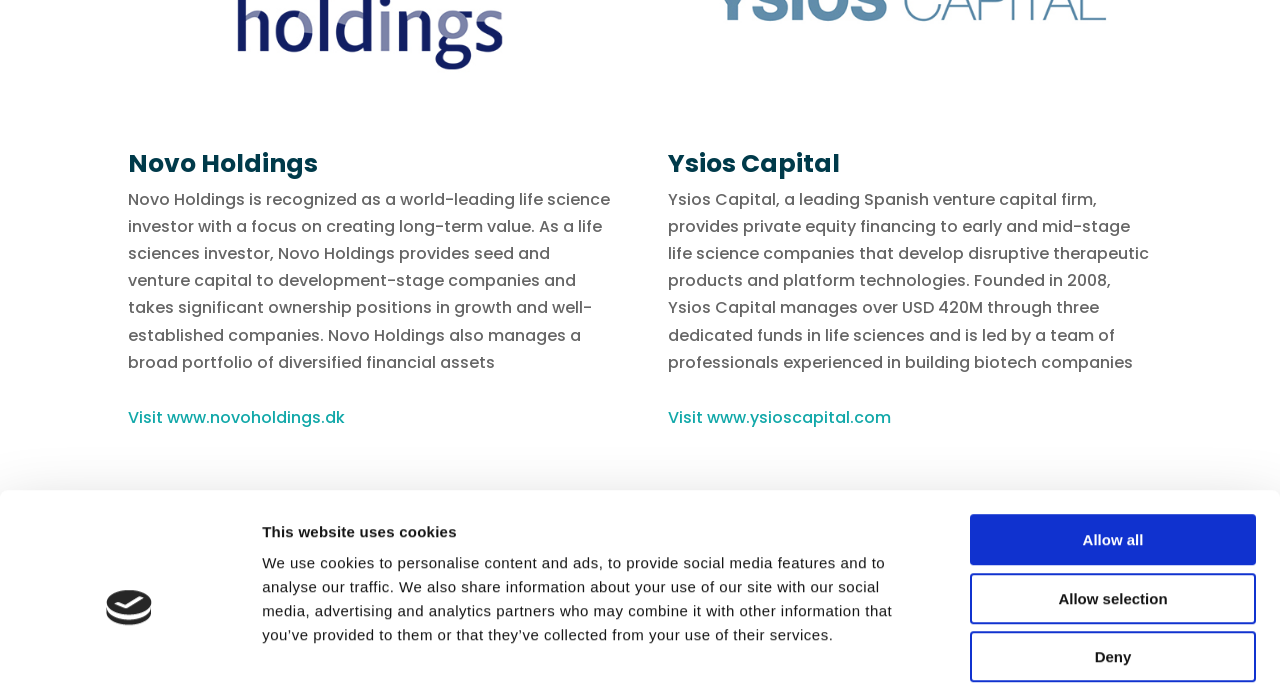Can you find the bounding box coordinates for the UI element given this description: "Novo Holdings"? Provide the coordinates as four float numbers between 0 and 1: [left, top, right, bottom].

[0.1, 0.211, 0.248, 0.262]